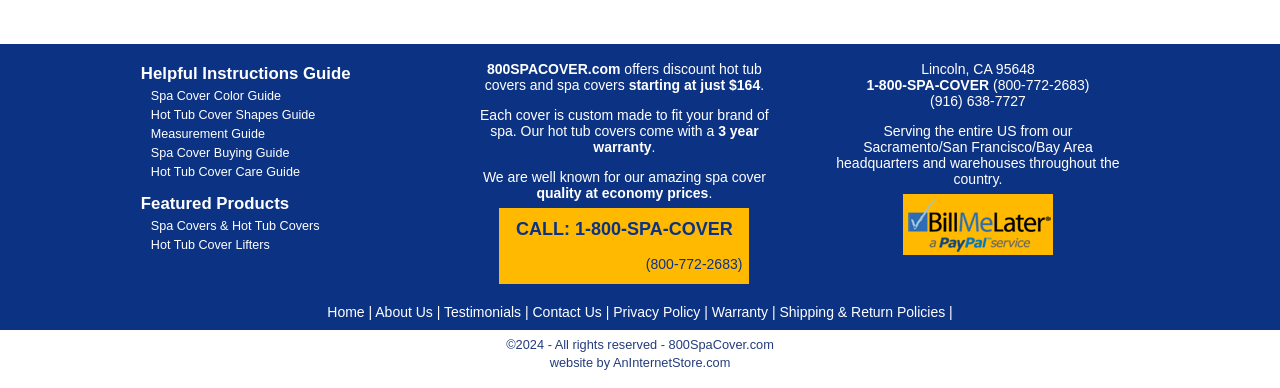Kindly determine the bounding box coordinates of the area that needs to be clicked to fulfill this instruction: "Get Measurement Guide".

[0.118, 0.328, 0.207, 0.364]